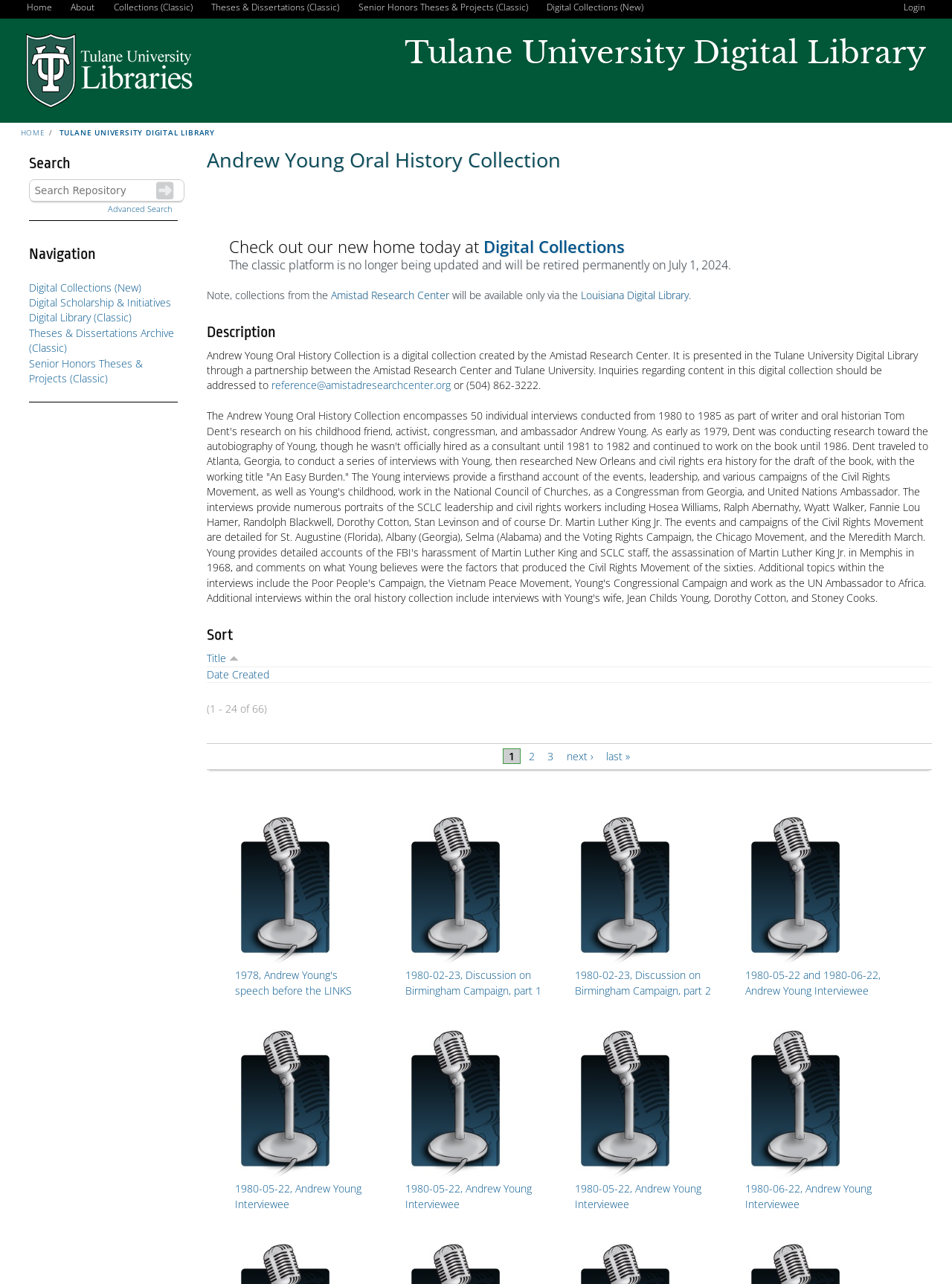Please reply with a single word or brief phrase to the question: 
What is the title of the book that Tom Dent was working on?

An Easy Burden